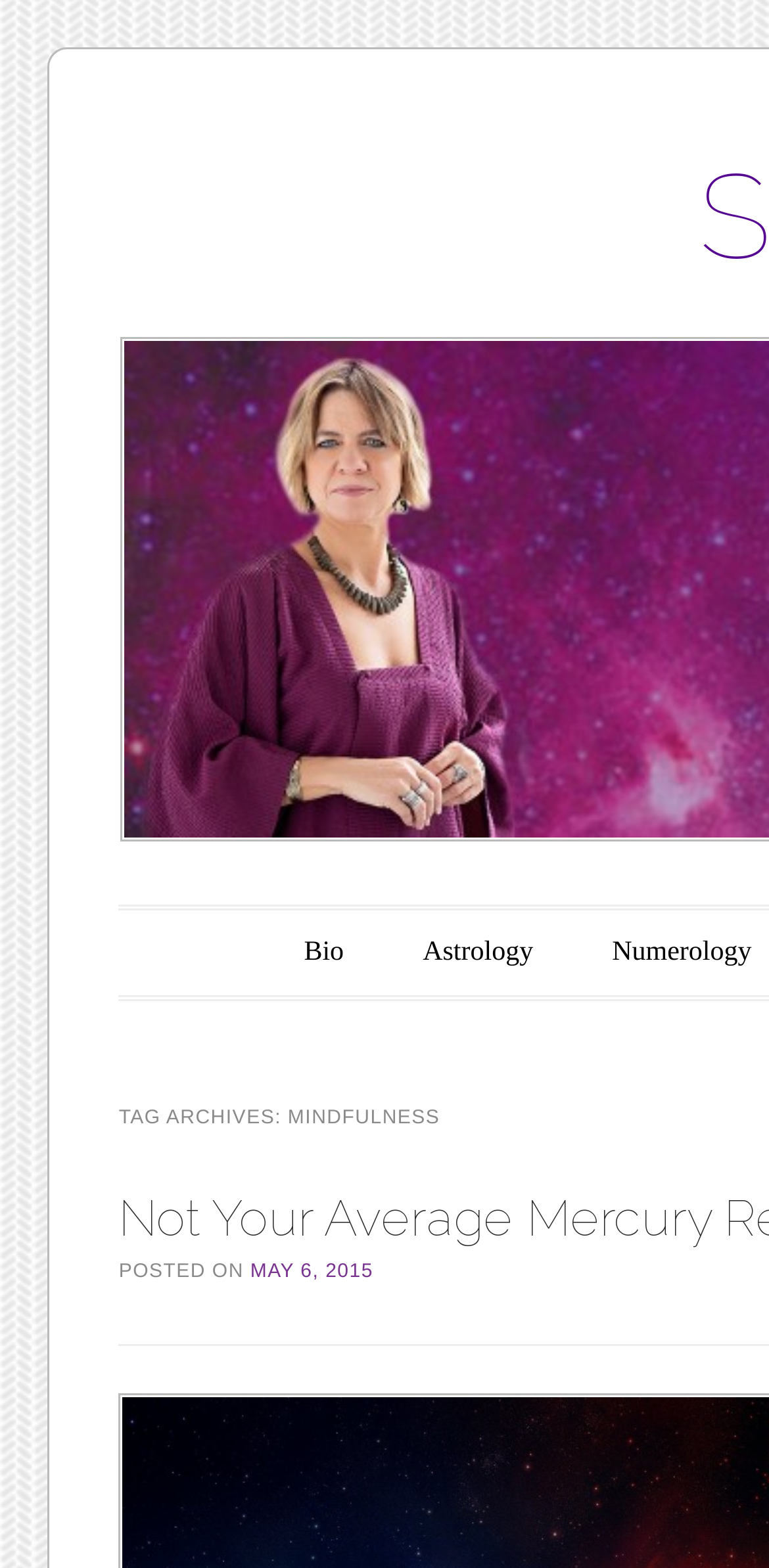What is the first menu item?
Based on the image, provide a one-word or brief-phrase response.

Bio